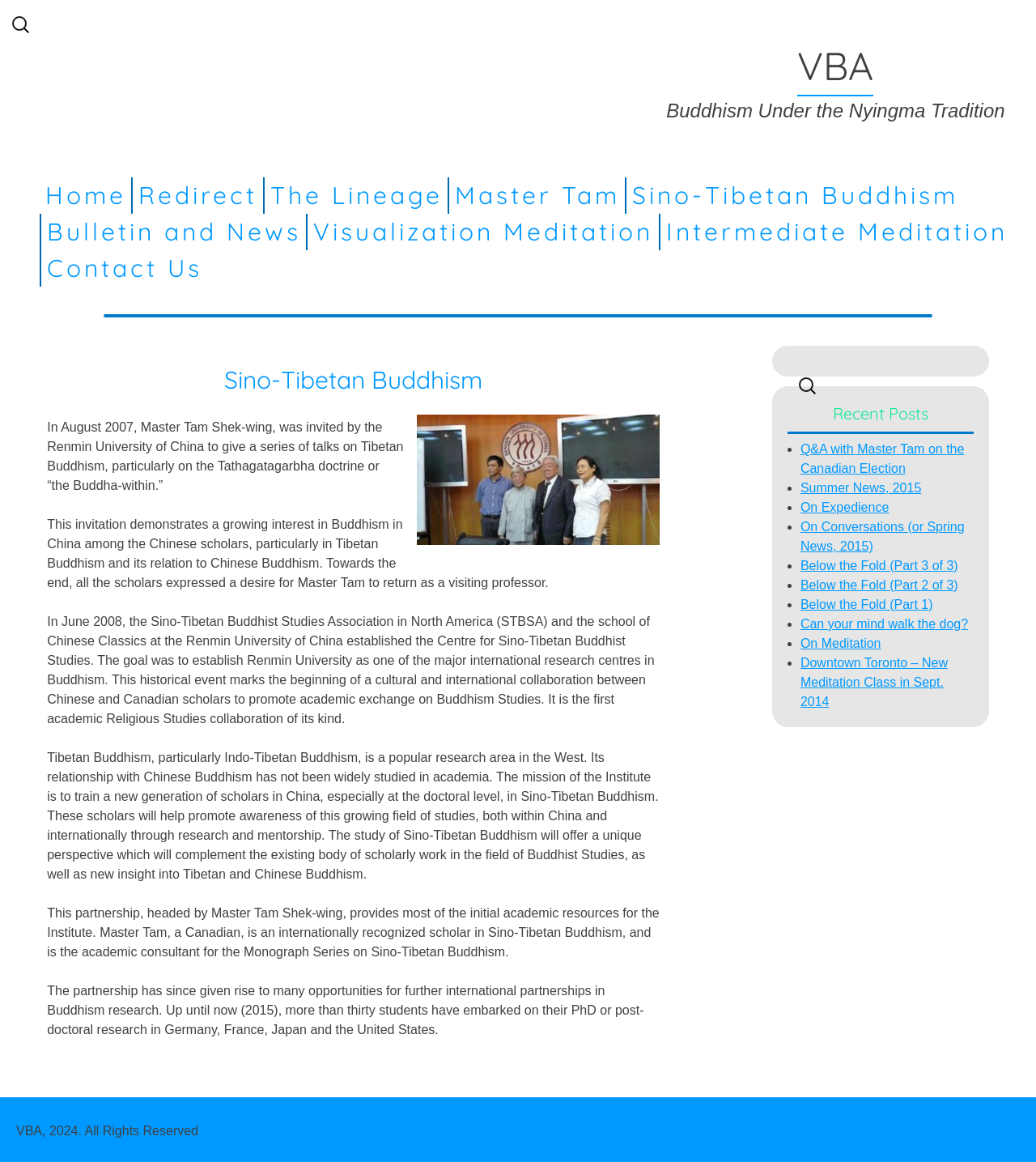Find the bounding box coordinates for the HTML element described as: "Below the Fold (Part 1)". The coordinates should consist of four float values between 0 and 1, i.e., [left, top, right, bottom].

[0.773, 0.514, 0.9, 0.526]